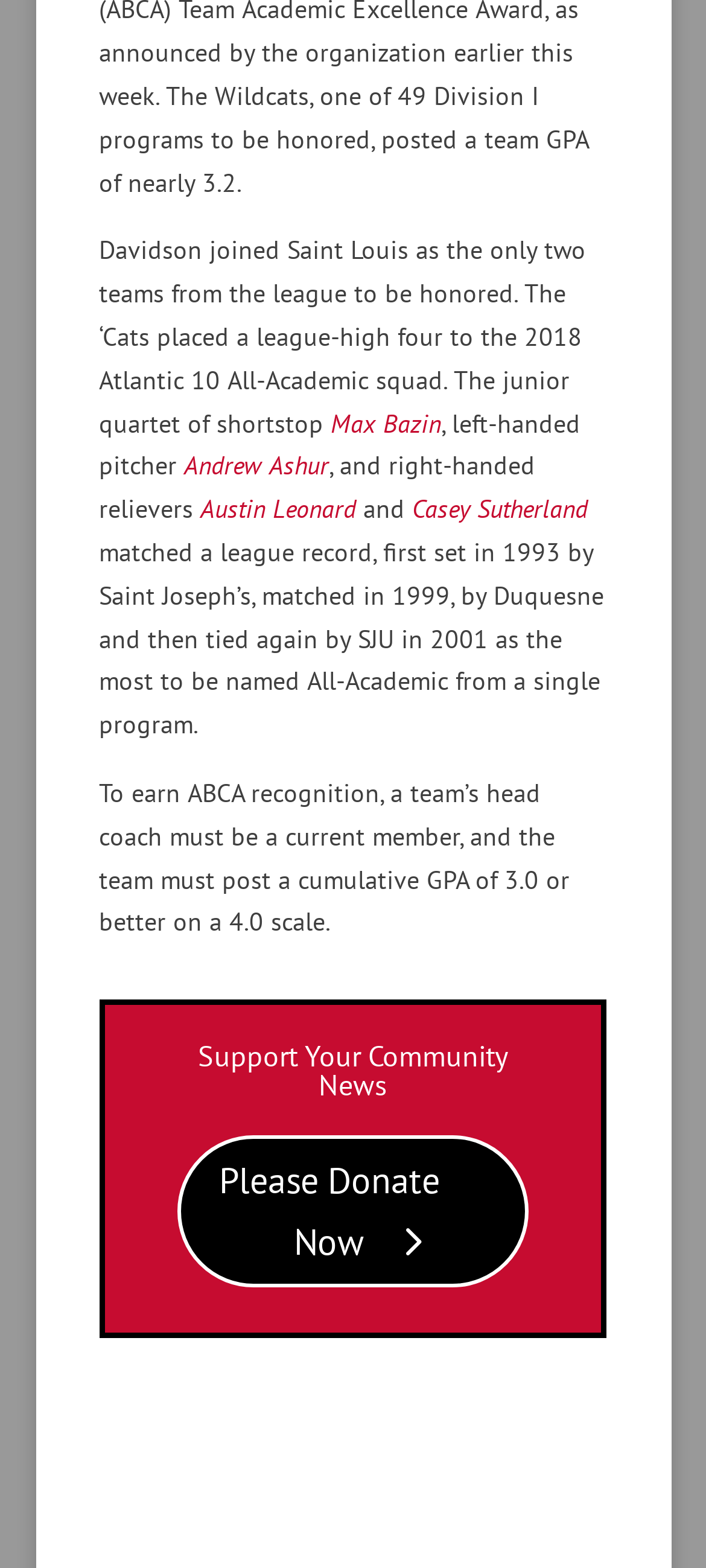What position does Austin Leonard play?
Use the image to give a comprehensive and detailed response to the question.

The article mentions Austin Leonard as one of the right-handed relievers who were named to the 2018 Atlantic 10 All-Academic squad.